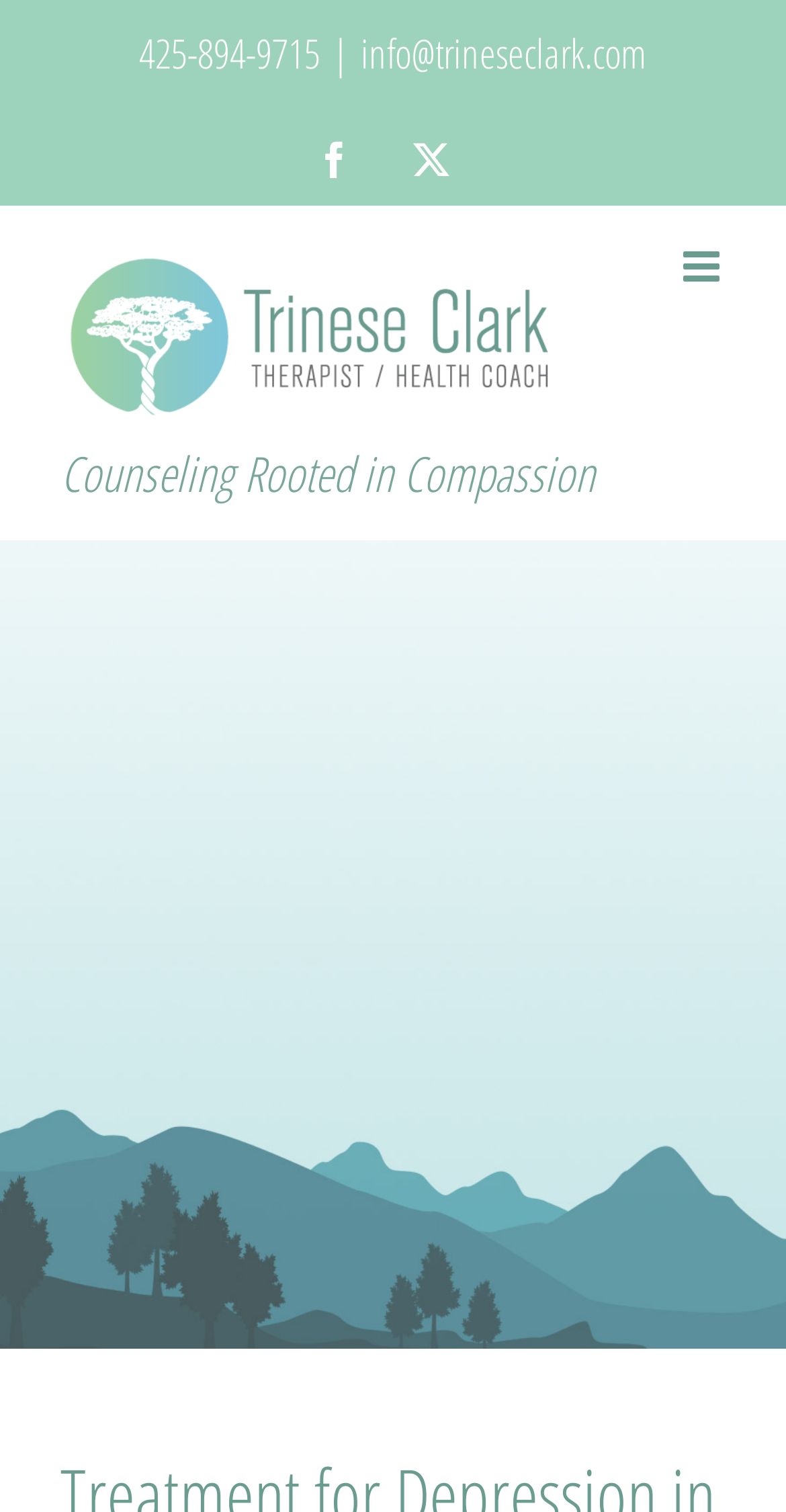Can you give a detailed response to the following question using the information from the image? What is the phone number on the webpage?

I found the phone number by looking at the StaticText element with the OCR text '425-894-9715' located at the top of the webpage, with a bounding box coordinate of [0.177, 0.017, 0.408, 0.053].